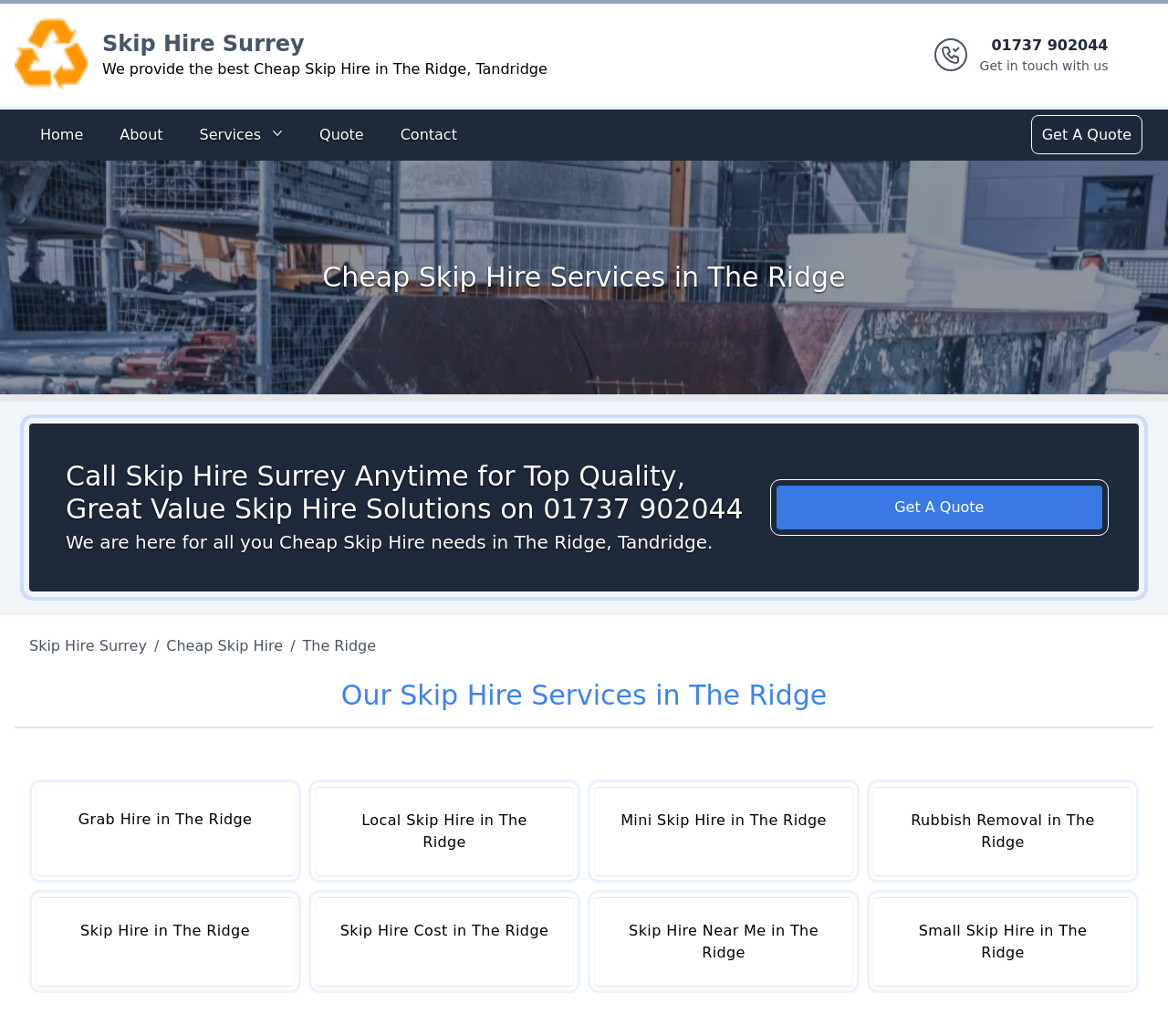Describe every aspect of the webpage in a detailed manner.

The webpage is about Cheap Skip Hire services in The Ridge, Tandridge, provided by Skip Hire Surrey. At the top, there is a banner with the company's logo and name, along with a brief description of their services. Below the banner, there is a large image that spans the entire width of the page, likely showcasing their skip hire services.

On the top-right corner, there is a phone number, 01737 902044, with a call-to-action to get in touch with the company. Next to it, there is a link to get a quote. The main navigation menu is located below the banner, with links to the home page, about page, services, quote, and contact page.

The main content of the page is divided into sections. The first section has a heading that reads "Cheap Skip Hire Services in The Ridge" and a brief paragraph describing the company's services. Below this section, there is a large image that takes up most of the page's width.

The next section has a heading that reads "Call Skip Hire Surrey Anytime for Top Quality, Great Value Skip Hire Solutions" and a brief paragraph describing the company's services. Below this section, there is a call-to-action button to get a quote.

The final section lists the company's skip hire services in The Ridge, including grab hire, local skip hire, mini skip hire, rubbish removal, skip hire, skip hire cost, skip hire near me, and small skip hire. Each service is listed as a separate link.